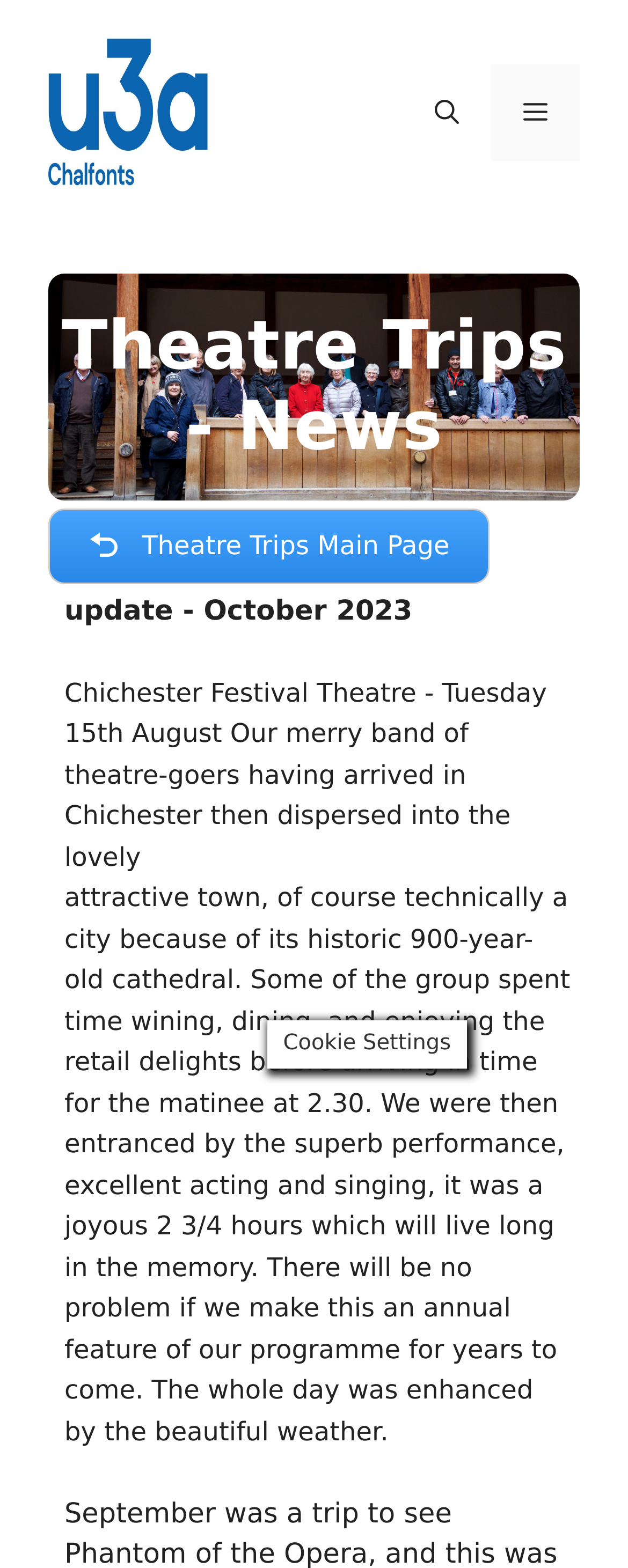What is the name of the theatre mentioned?
Using the image as a reference, give a one-word or short phrase answer.

Chichester Festival Theatre